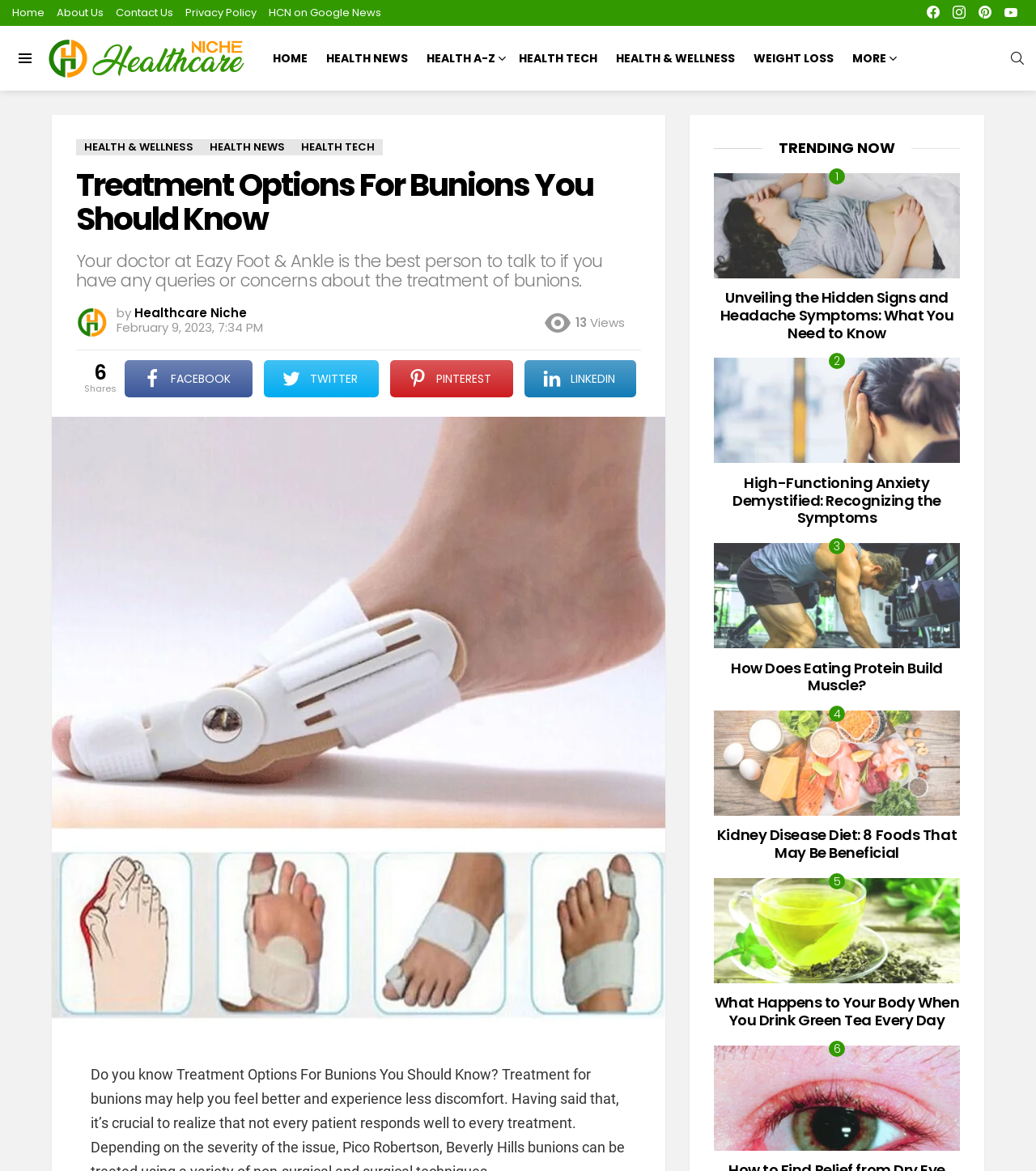Given the description of a UI element: "Health Tech", identify the bounding box coordinates of the matching element in the webpage screenshot.

[0.283, 0.119, 0.37, 0.133]